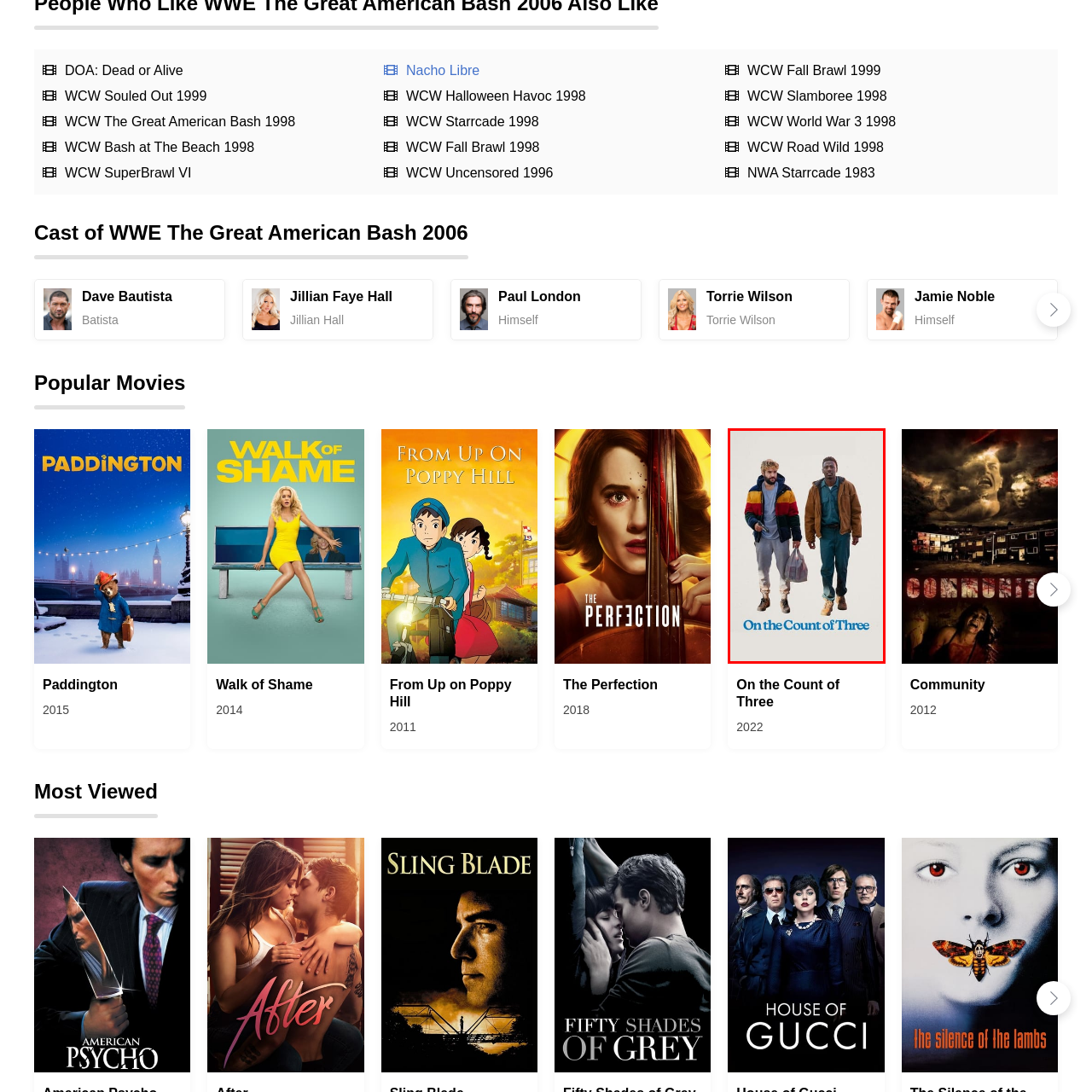Describe in detail what is happening in the image highlighted by the red border.

The image features a scene from the 2022 film "On the Count of Three," showcasing two main characters walking side by side. The character on the left is dressed in a colorful jacket with a hood, gray sweatpants, and sneakers, holding a shopping bag, while the character on the right is wearing a brown jacket over a green shirt and matching pants, completed with brown work boots. The film's title, "On the Count of Three," is prominently displayed in blue at the bottom. This dramatic comedy explores themes of friendship and resilience as the characters navigate life's challenges. The contrasting styles and expressions of the characters hint at their unique personalities and shared journey.